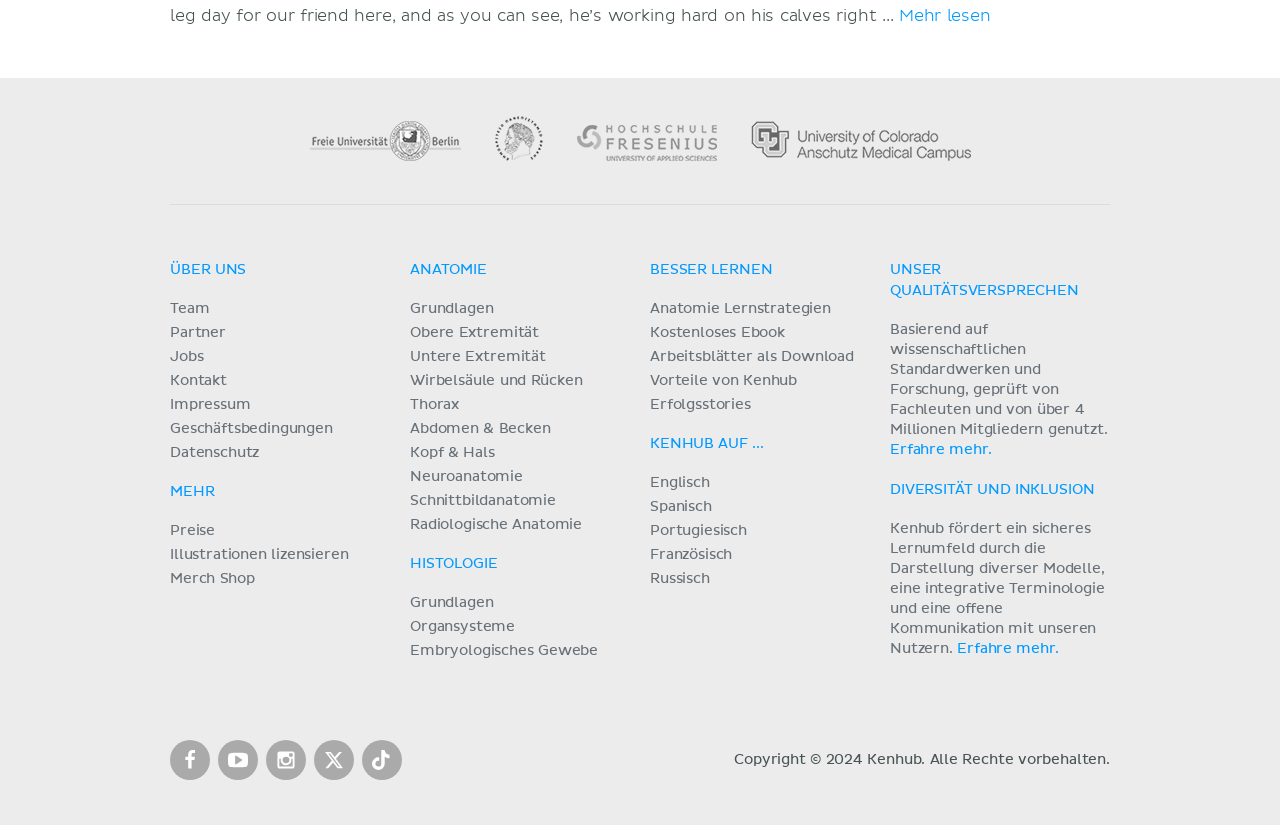Determine the bounding box coordinates of the region that needs to be clicked to achieve the task: "Follow Kenhub on Facebook".

[0.133, 0.897, 0.164, 0.945]